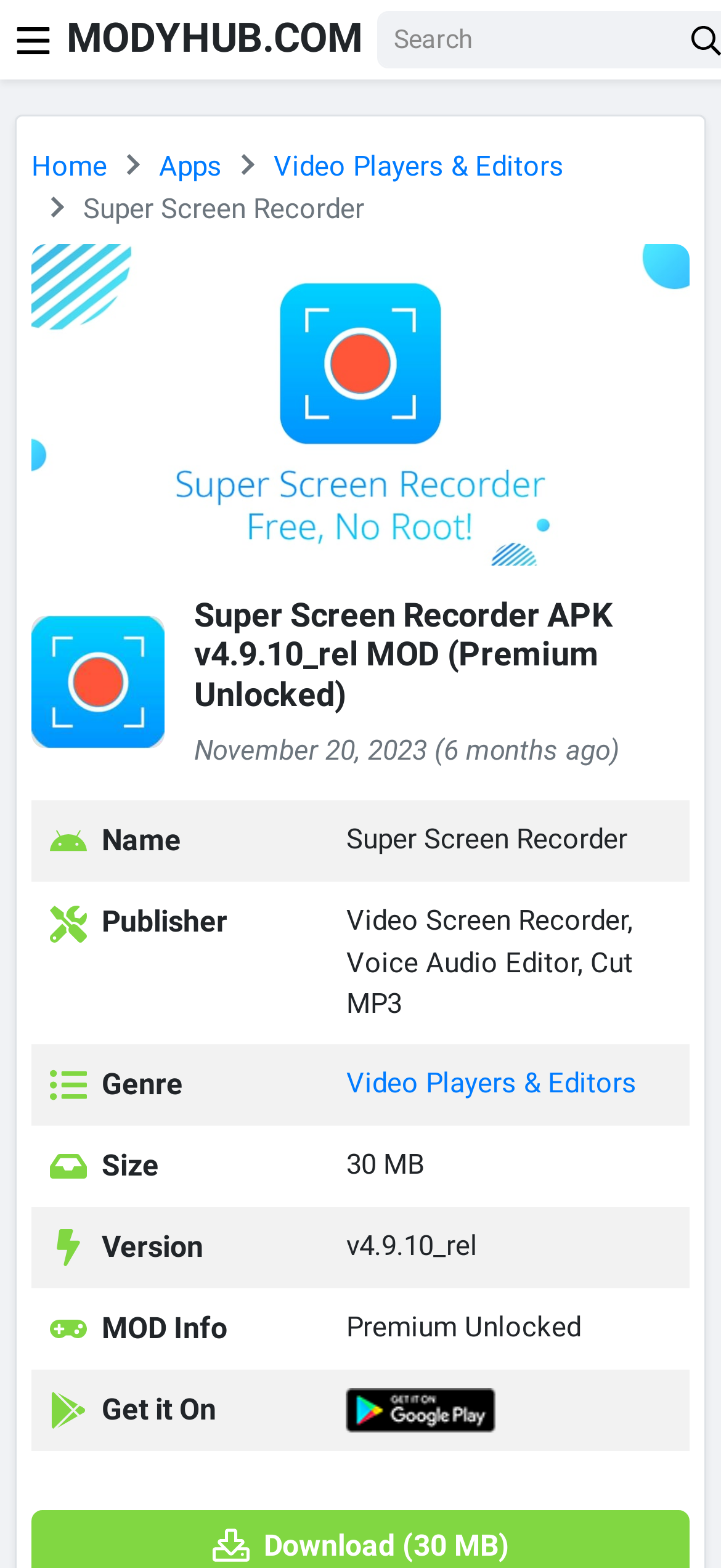From the webpage screenshot, predict the bounding box of the UI element that matches this description: "alt="Google Play"".

[0.48, 0.887, 0.688, 0.908]